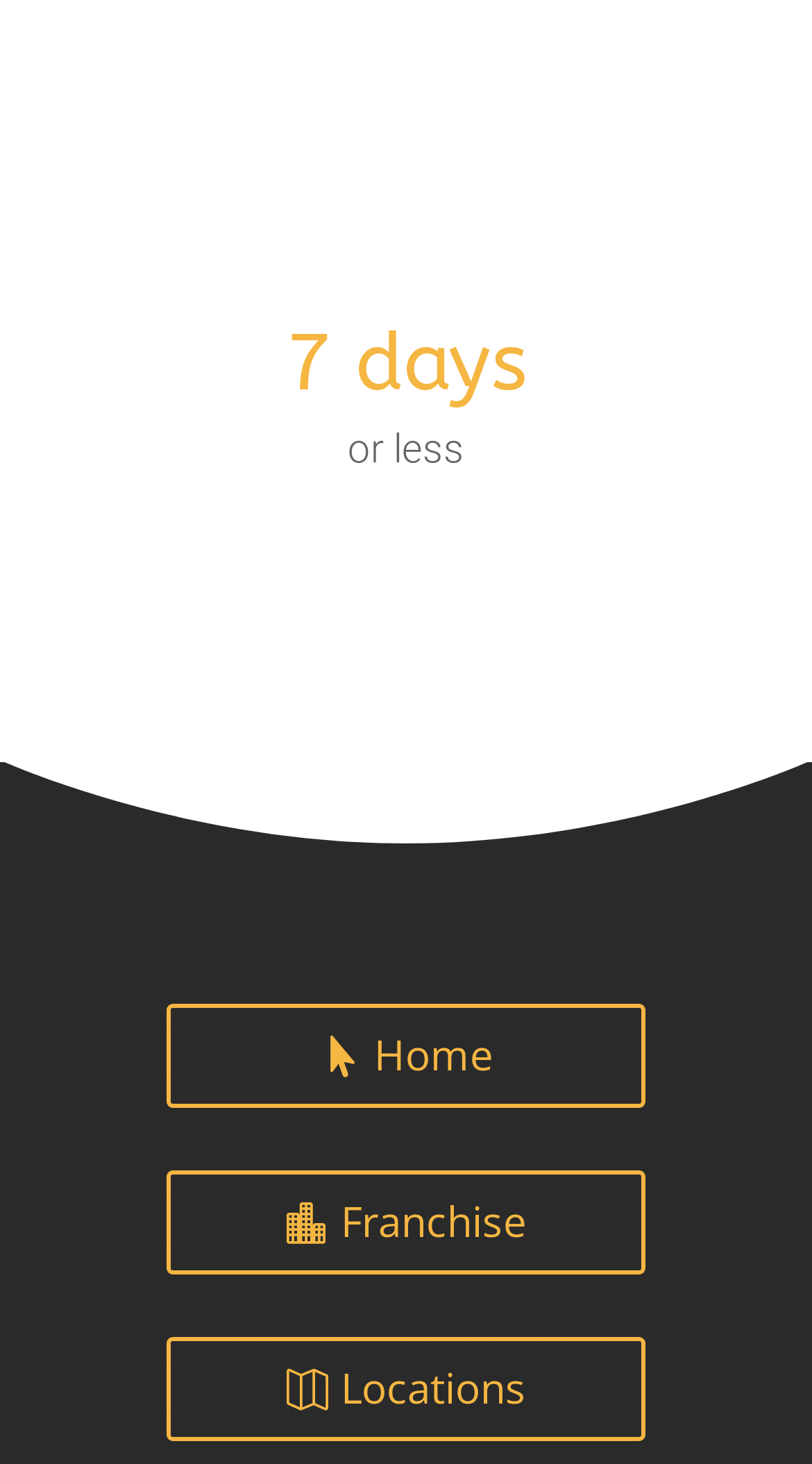Using the format (top-left x, top-left y, bottom-right x, bottom-right y), provide the bounding box coordinates for the described UI element. All values should be floating point numbers between 0 and 1: Alpha Coders

None